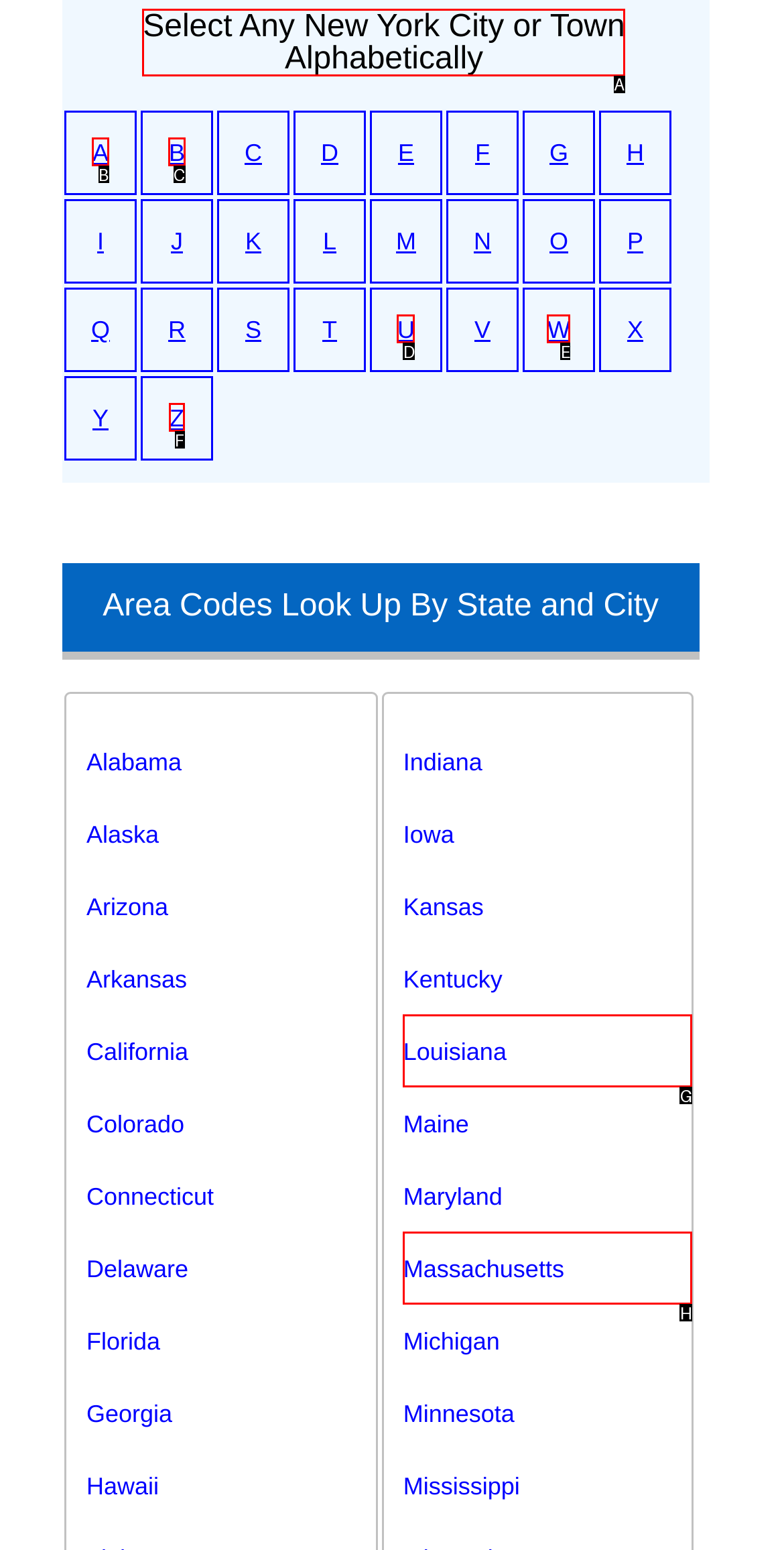Which HTML element should be clicked to complete the task: Look up area codes for New York City? Answer with the letter of the corresponding option.

A